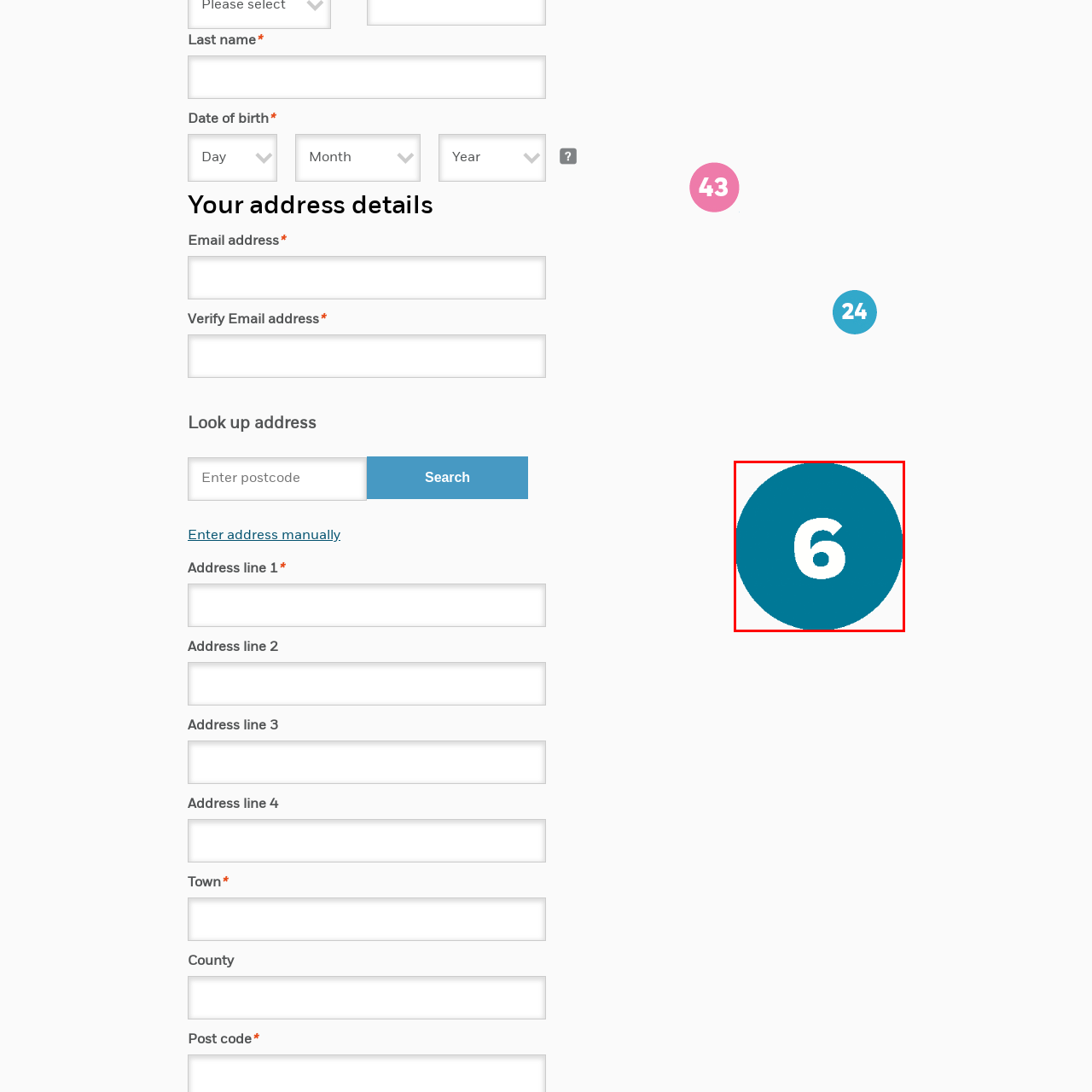What is centered within the icon?
Inspect the image within the red bounding box and answer concisely using one word or a short phrase.

white number '6'